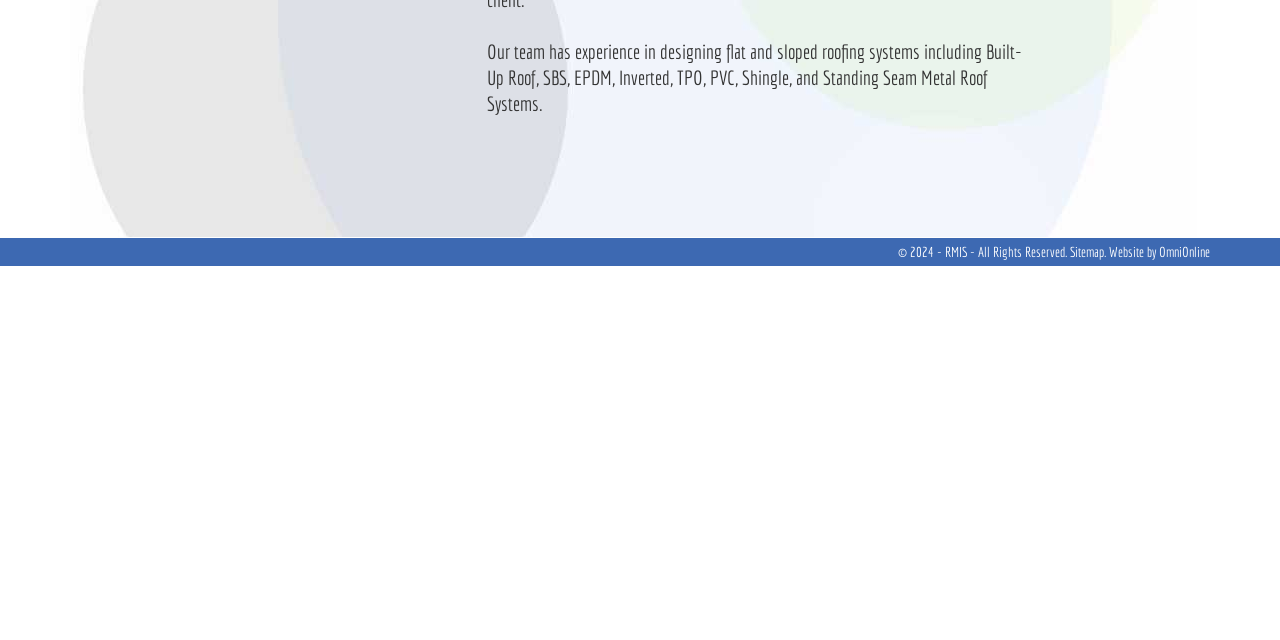Find the bounding box coordinates corresponding to the UI element with the description: "Website by OmniOnline". The coordinates should be formatted as [left, top, right, bottom], with values as floats between 0 and 1.

[0.866, 0.381, 0.945, 0.406]